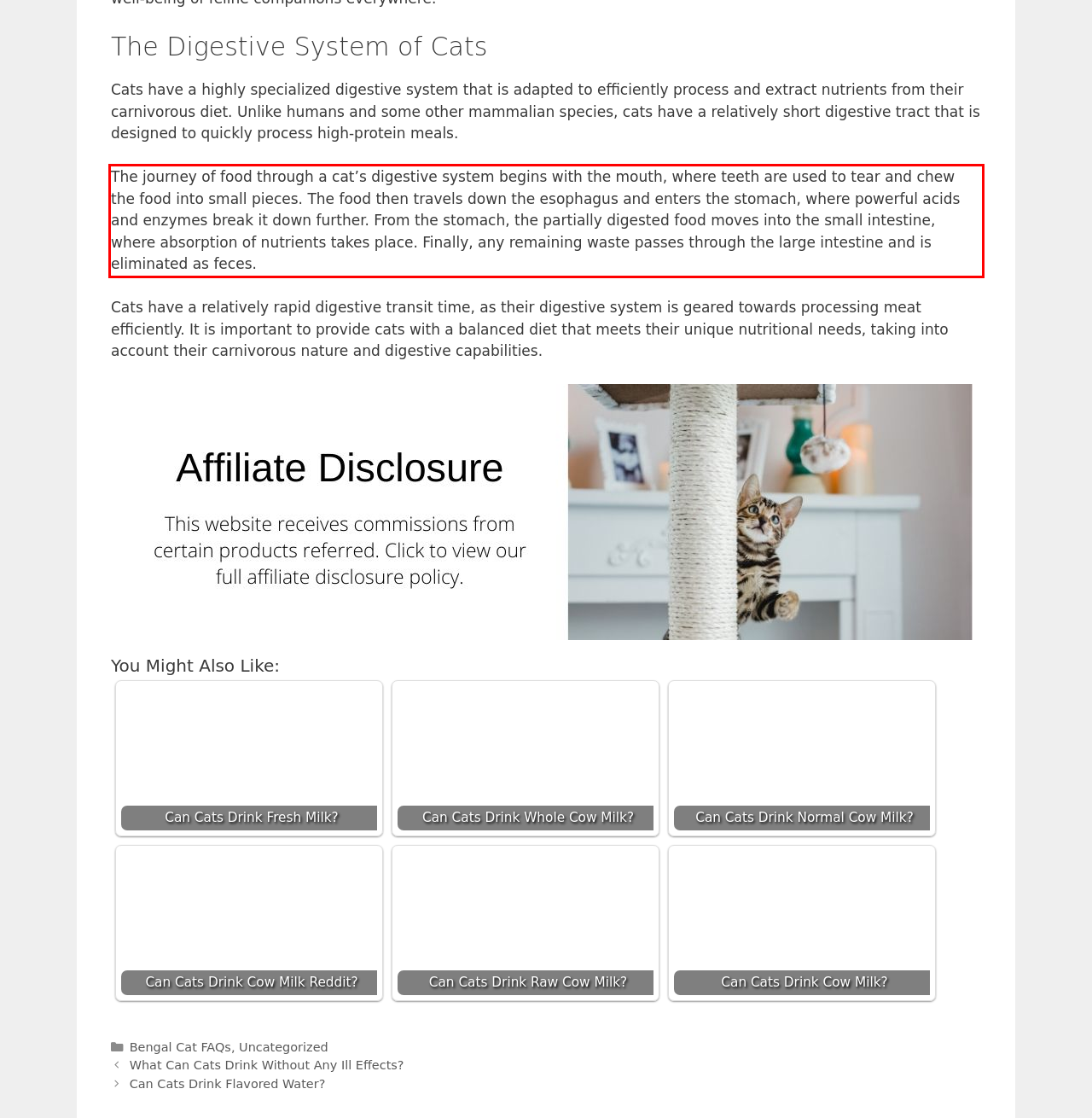Within the provided webpage screenshot, find the red rectangle bounding box and perform OCR to obtain the text content.

The journey of food through a cat’s digestive system begins with the mouth, where teeth are used to tear and chew the food into small pieces. The food then travels down the esophagus and enters the stomach, where powerful acids and enzymes break it down further. From the stomach, the partially digested food moves into the small intestine, where absorption of nutrients takes place. Finally, any remaining waste passes through the large intestine and is eliminated as feces.